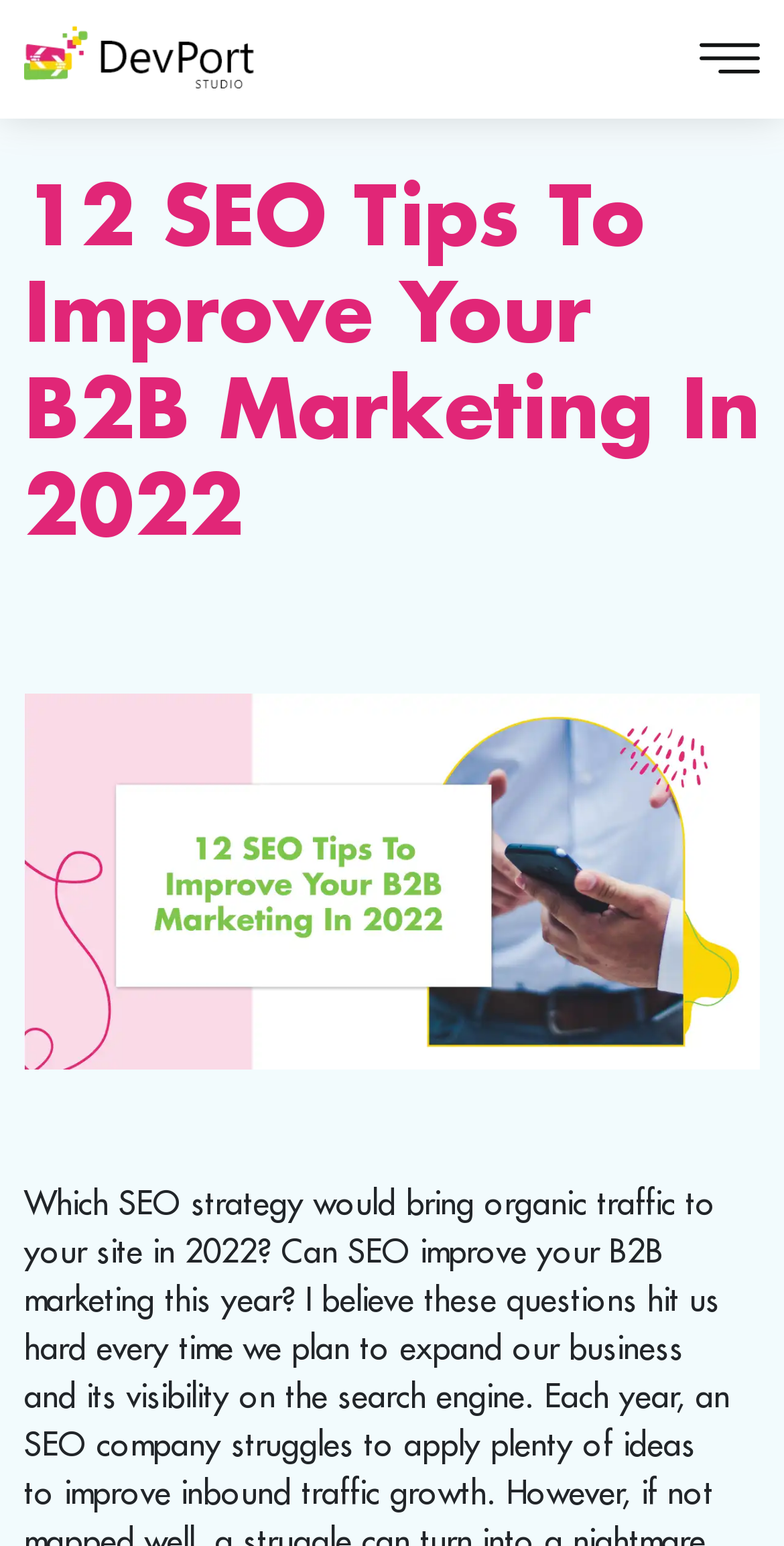Provide the bounding box coordinates of the HTML element this sentence describes: "aria-label="Toggle navigation"".

[0.892, 0.019, 0.969, 0.058]